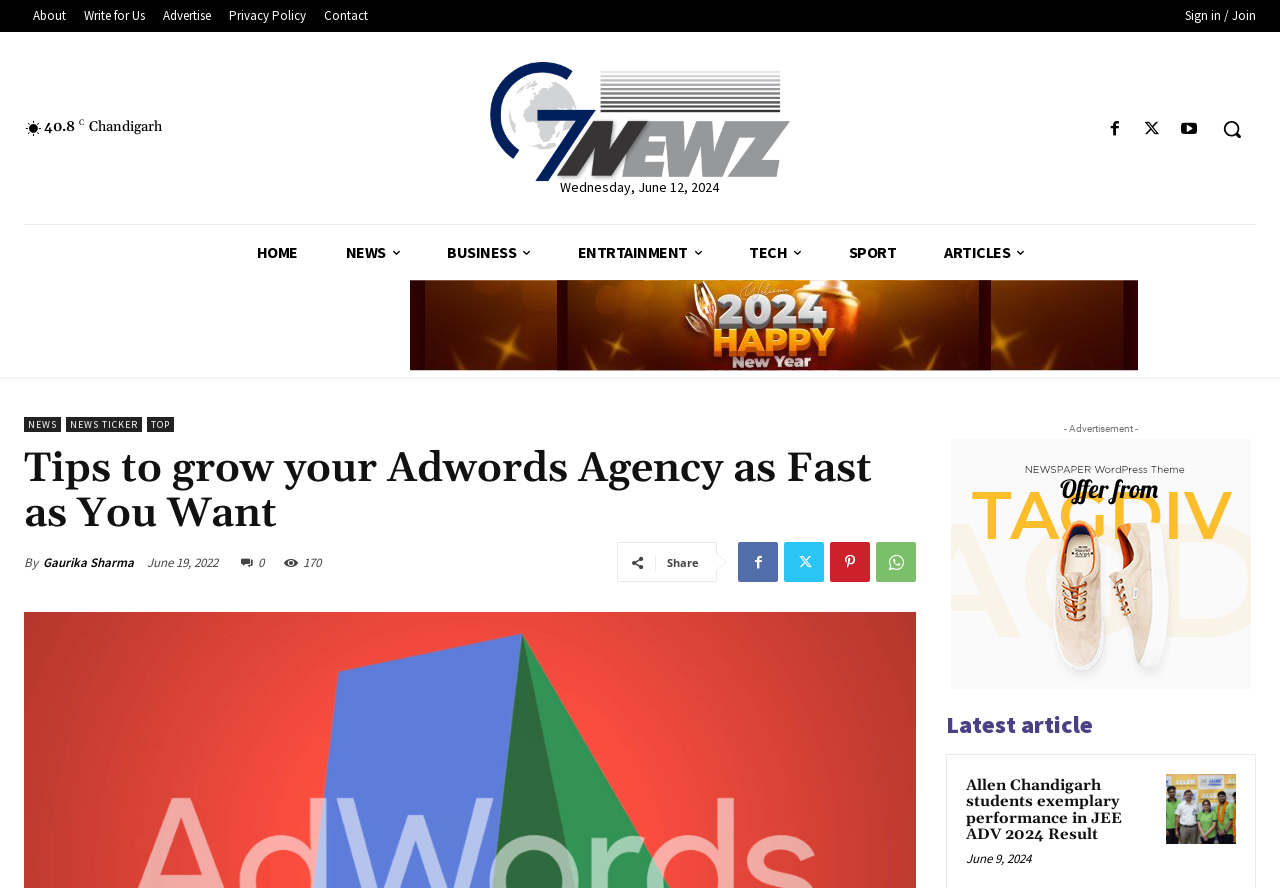What is the current date?
Please provide a single word or phrase as your answer based on the image.

Wednesday, June 12, 2024